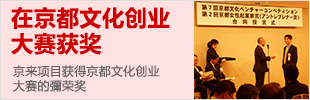Explain the details of the image comprehensively.

The image showcases a significant moment from the Kyoto Cultural Entrepreneurship Awards, highlighting the presentation of an award to a deserving recipient. The scene captures a formal setting where individuals are engaged in a ceremony, presumably celebrating achievements in cultural entrepreneurship within Kyoto. The title in bold red letters reads "在京都文化创业大赛获奖," meaning "Awarded at the Kyoto Cultural Entrepreneurship Competition," reflecting the prestige of the event. Accompanying text provides context about the competition itself, indicating its role in recognizing outstanding projects that contribute to cultural innovation in the region. The atmosphere suggests a blend of professionalism and cultural appreciation, emphasizing the importance of entrepreneurship in fostering community and heritage.